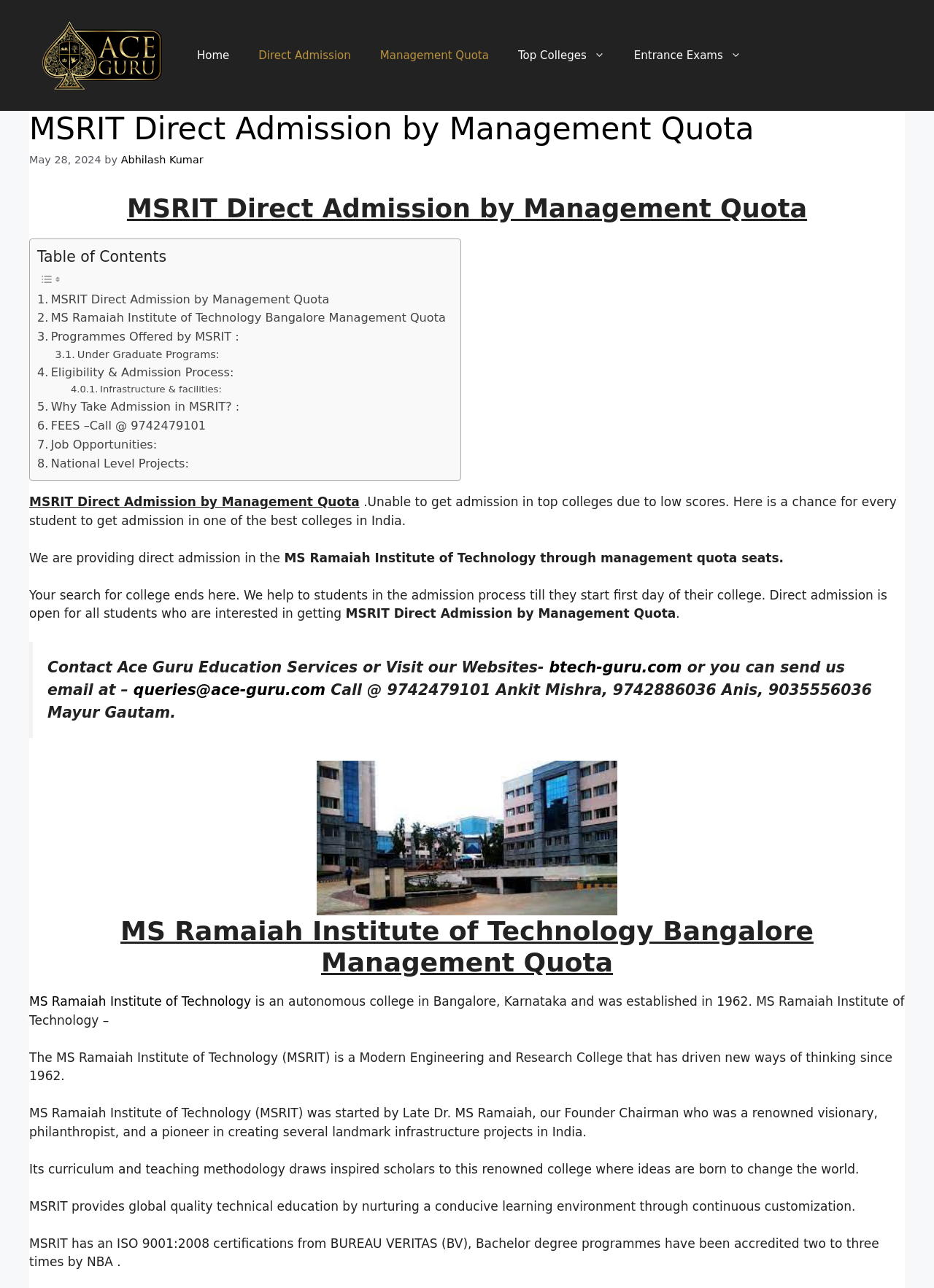Identify and extract the heading text of the webpage.

MSRIT Direct Admission by Management Quota